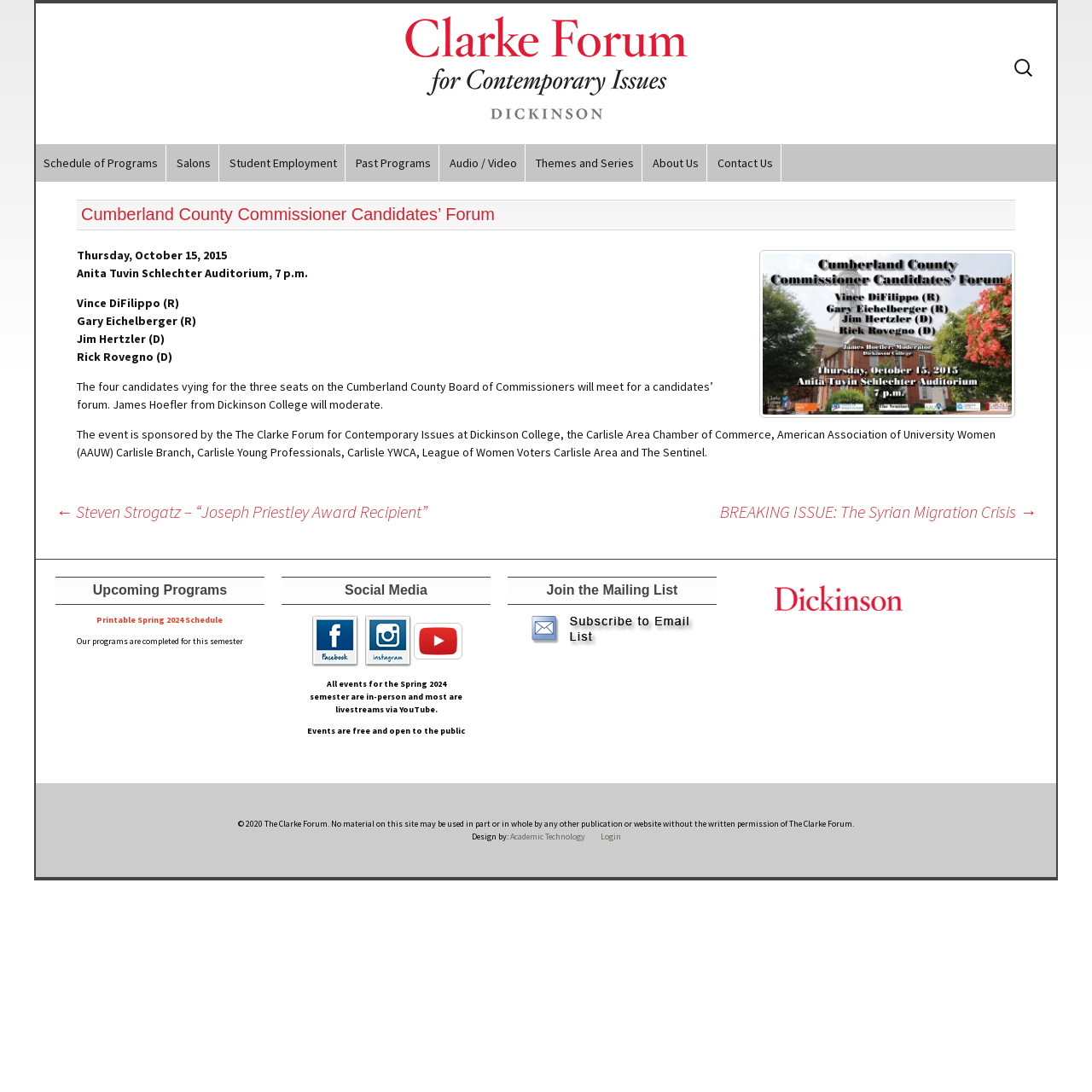How many candidates are participating in the forum? Refer to the image and provide a one-word or short phrase answer.

Four